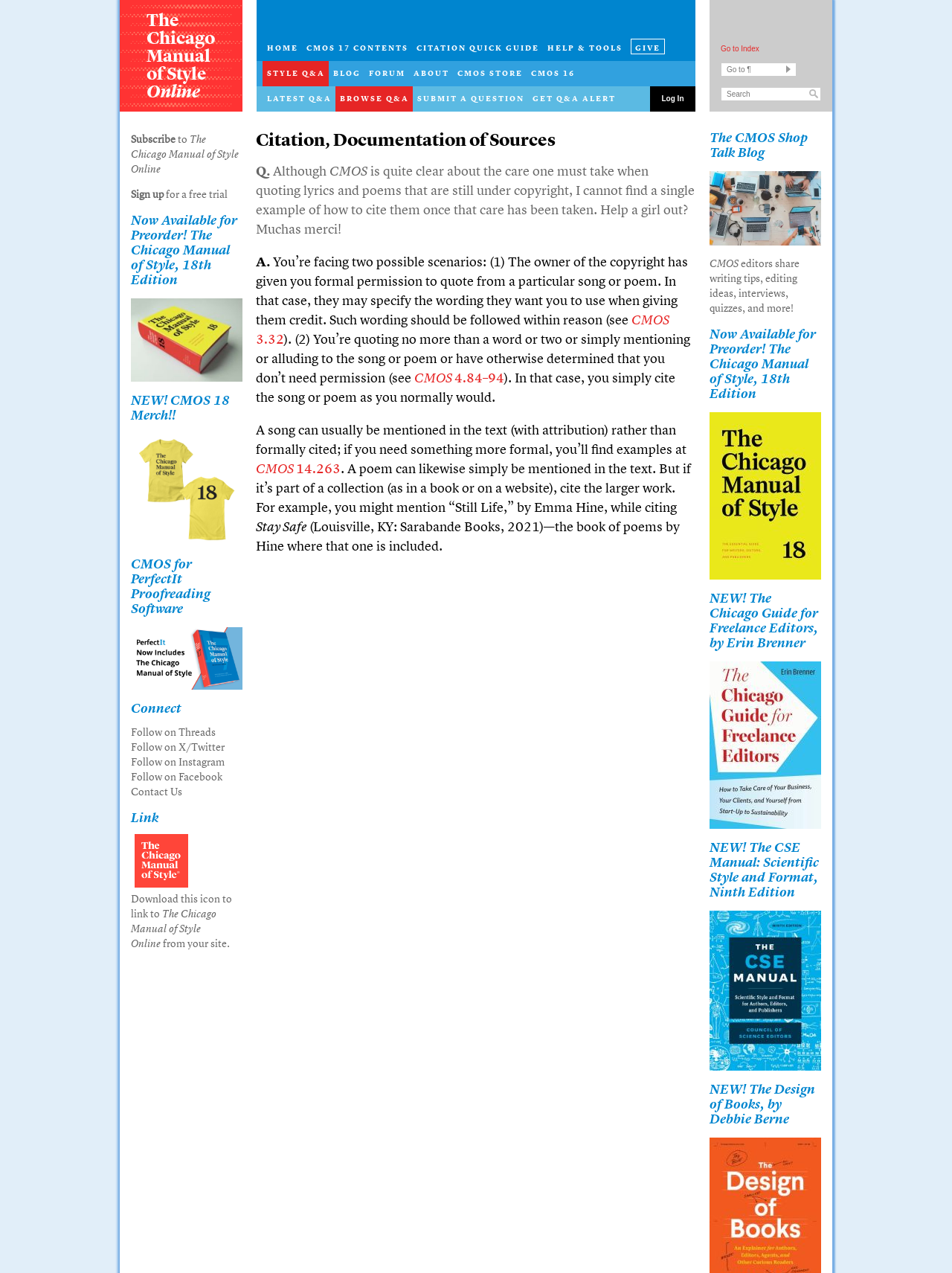Provide a thorough description of the webpage's content and layout.

The webpage is dedicated to The Chicago Manual of Style Online, a guide to style, usage, and grammar. At the top, there is a navigation menu with links to various sections, including "HOME", "CMOS 17 CONTENTS", "CITATION QUICK GUIDE", and others. Below the navigation menu, there is a section promoting the 18th edition of The Chicago Manual of Style, with a link to preorder and an image of the book cover.

To the left of the promotional section, there is a column with links to various resources, including "STYLE Q&A", "BLOG", "FORUM", and "ABOUT". Below this column, there is a section with a heading "Citation, Documentation of Sources" that appears to be a Q&A section, where a user asks about citing lyrics and poems under copyright, and an expert provides guidance on how to do so.

On the right side of the page, there is a section with a heading "The CMOS Shop Talk Blog" that features a photo of collaborative laptops and a brief description of the blog's content. Below this section, there are promotional sections for other books, including "The Chicago Guide for Freelance Editors" and "The CSE Manual: Scientific Style and Format, Ninth Edition", each with a link to the book cover image.

At the bottom of the page, there is a section with links to social media platforms, including Threads, Twitter, Instagram, and Facebook, as well as a link to "Contact Us".